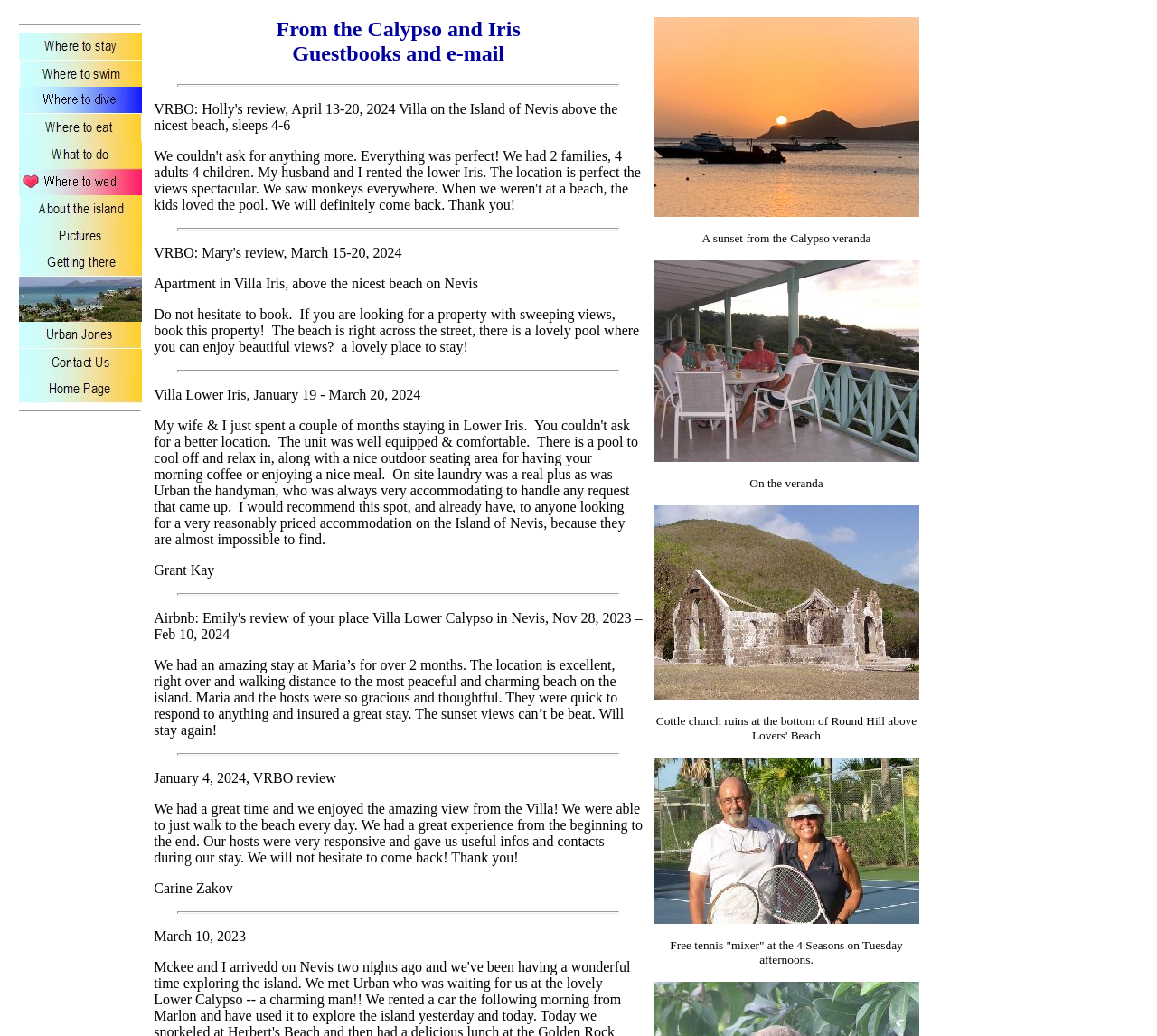Please identify the bounding box coordinates of the area that needs to be clicked to fulfill the following instruction: "Contact 'Urban Jones'."

[0.017, 0.325, 0.122, 0.339]